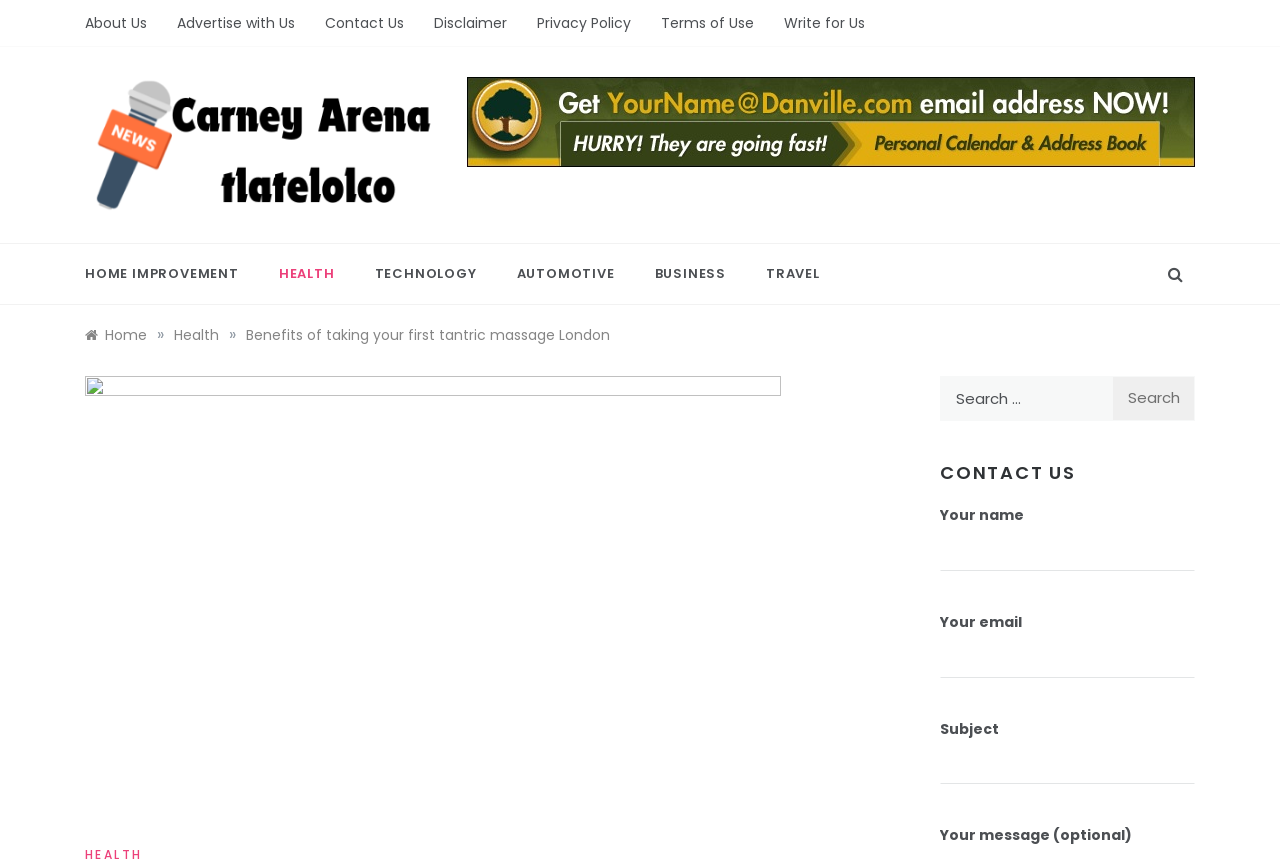Give a one-word or short phrase answer to the question: 
What can users do in the contact us section?

Send a message